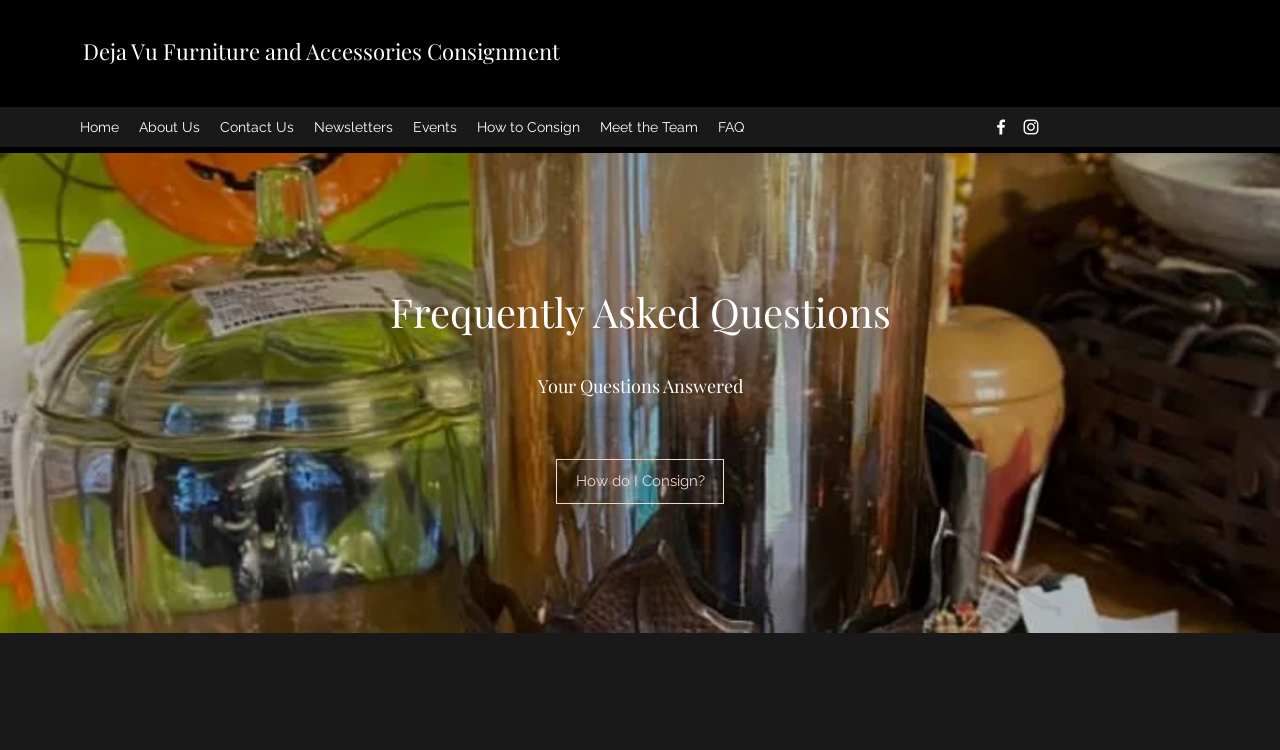How do I get answers to my consignment questions?
Refer to the image and provide a detailed answer to the question.

If I have questions about consigning items, I can find answers on the FAQ page, which provides information on frequently asked questions, including 'How do I Consign?' as shown on the webpage.